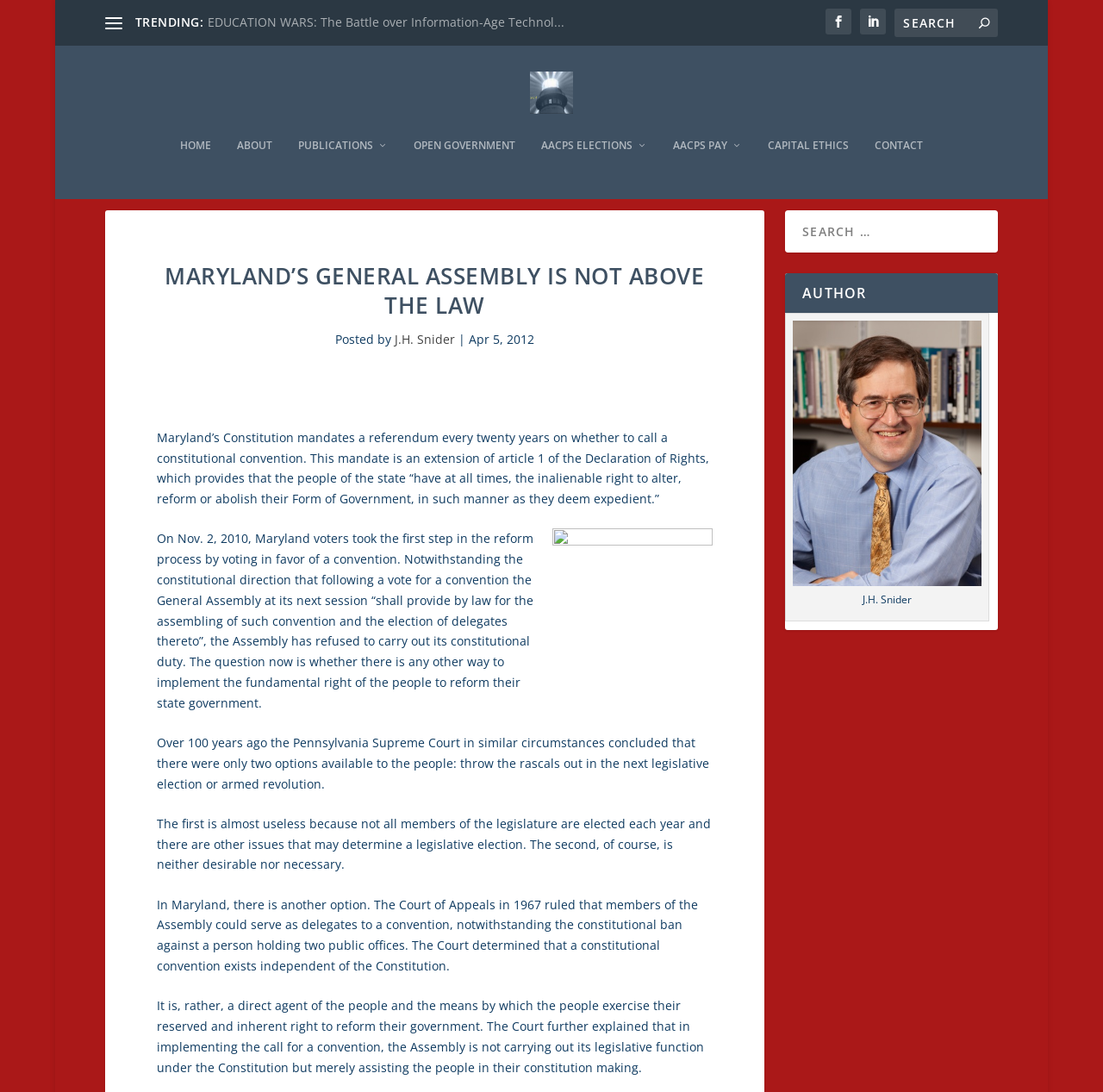Elaborate on the different components and information displayed on the webpage.

The webpage is about Maryland's General Assembly and its relation to the law. At the top, there is a navigation menu with links to "HOME", "ABOUT", "PUBLICATIONS", "OPEN GOVERNMENT", "AACPS ELECTIONS", "AACPS PAY", "CAPITAL ETHICS", and "CONTACT". Below the navigation menu, there is a heading "MARYLAND’S GENERAL ASSEMBLY IS NOT ABOVE THE LAW" in a prominent position.

To the left of the heading, there is a link to "eLighthouse.info" with an accompanying image. Below the heading, there is a section with the author's information, including the name "J.H. Snider" and the date "Apr 5, 2012".

The main content of the webpage is a long article discussing Maryland's Constitution and the referendum process. The article is divided into several paragraphs, with the first paragraph explaining the constitutional mandate for a referendum every twenty years. The subsequent paragraphs discuss the history of the referendum process, the role of the General Assembly, and the options available to the people to reform their state government.

There are also several links and icons scattered throughout the webpage, including a "TRENDING" section, a search bar, and social media icons. The search bar is located at the top right corner of the webpage, and there is another search bar at the bottom right corner.